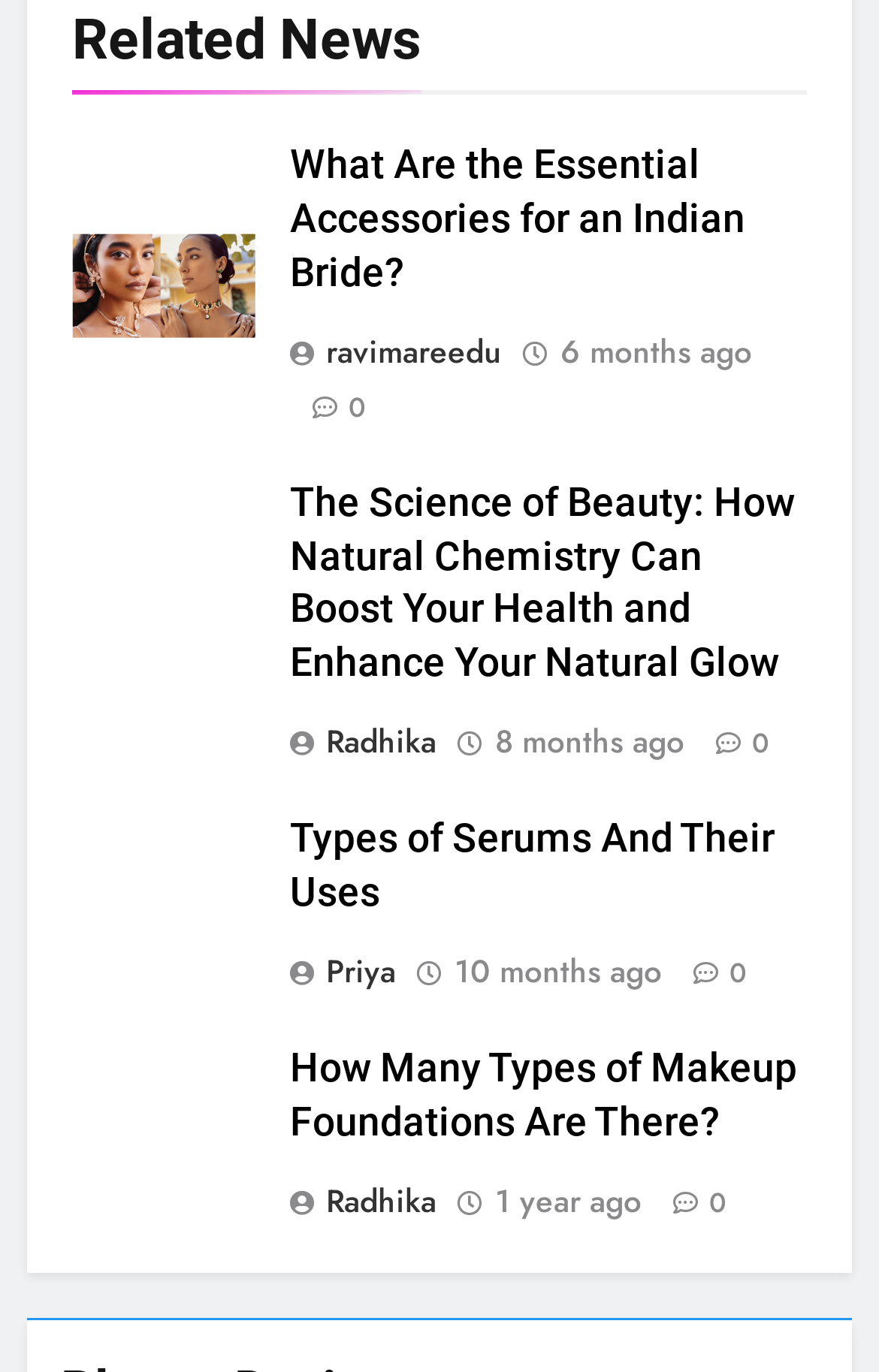Respond with a single word or phrase to the following question:
How many months ago was the second article published?

8 months ago